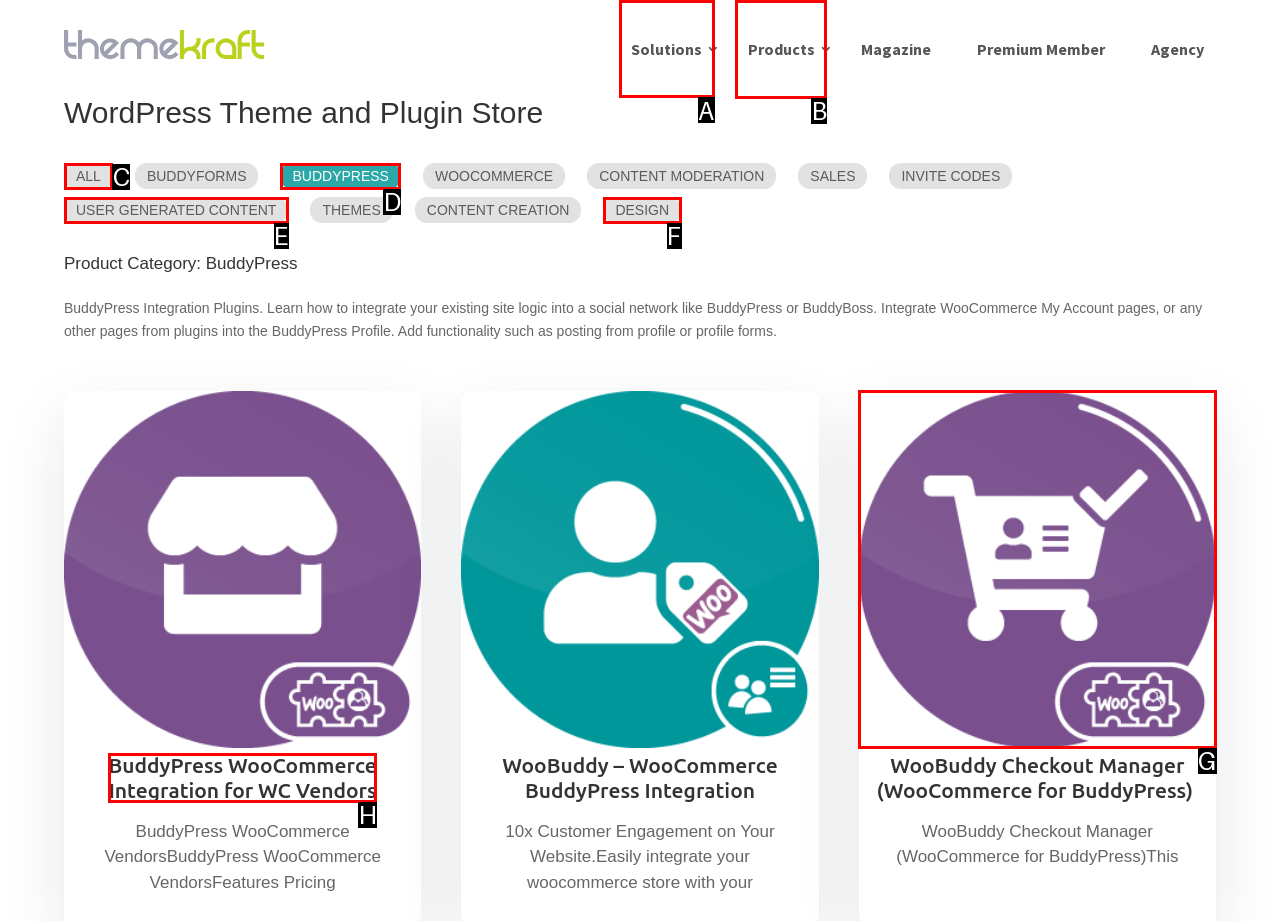Determine which HTML element should be clicked to carry out the following task: Click on Solutions Respond with the letter of the appropriate option.

A